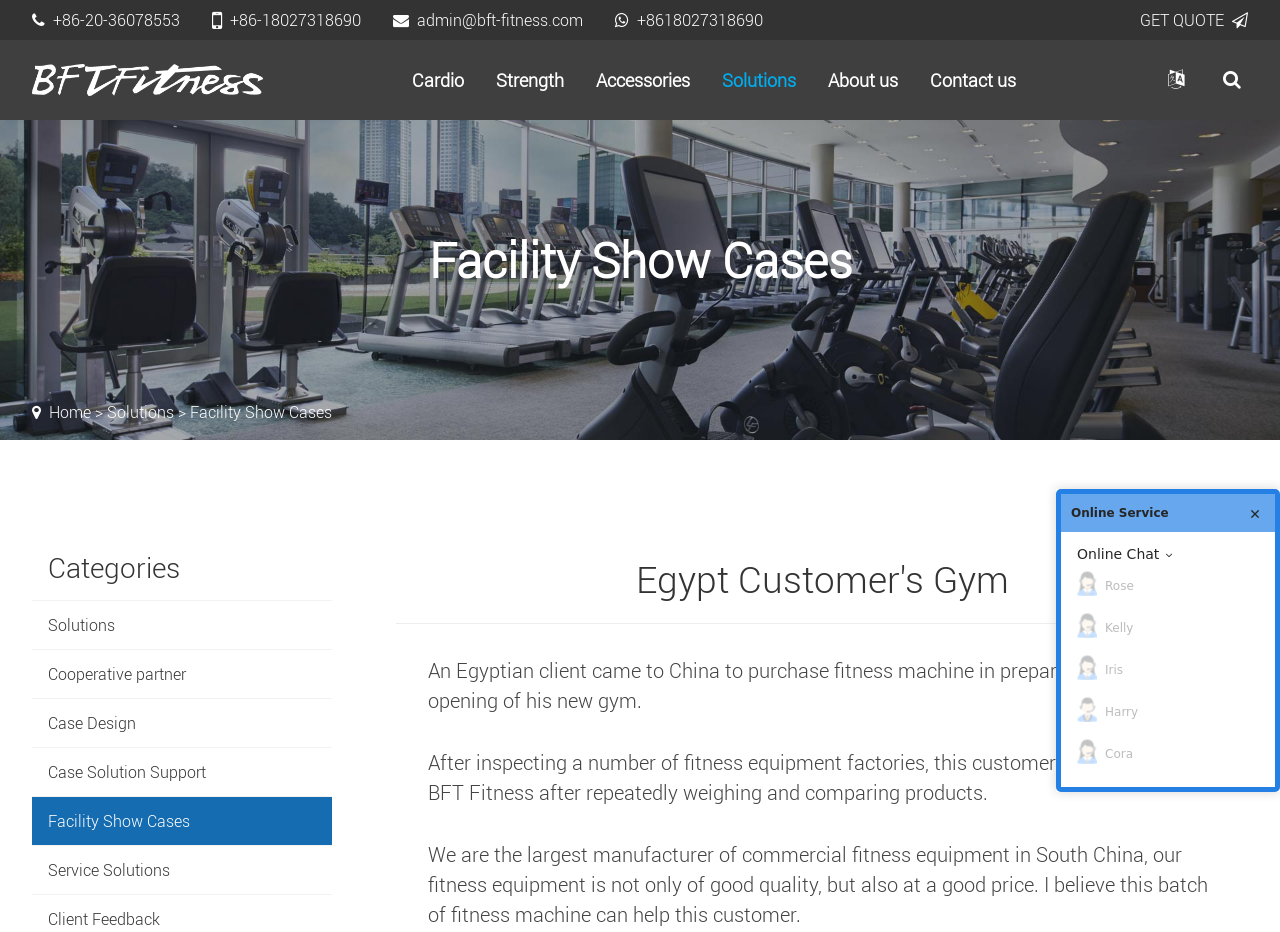How many online service representatives are listed?
Please provide a single word or phrase as your answer based on the screenshot.

5